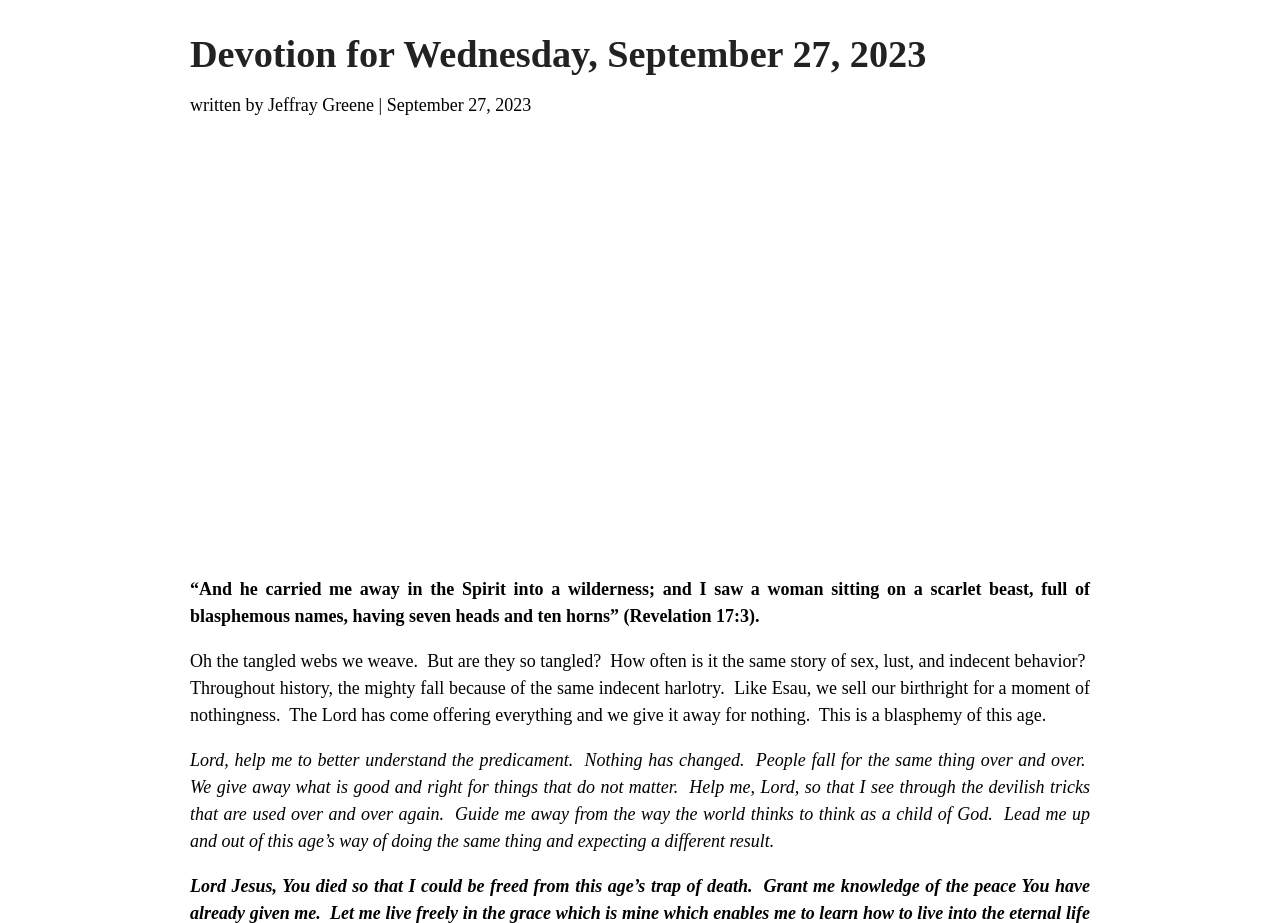Your task is to extract the text of the main heading from the webpage.

Devotion for Wednesday, September 27, 2023